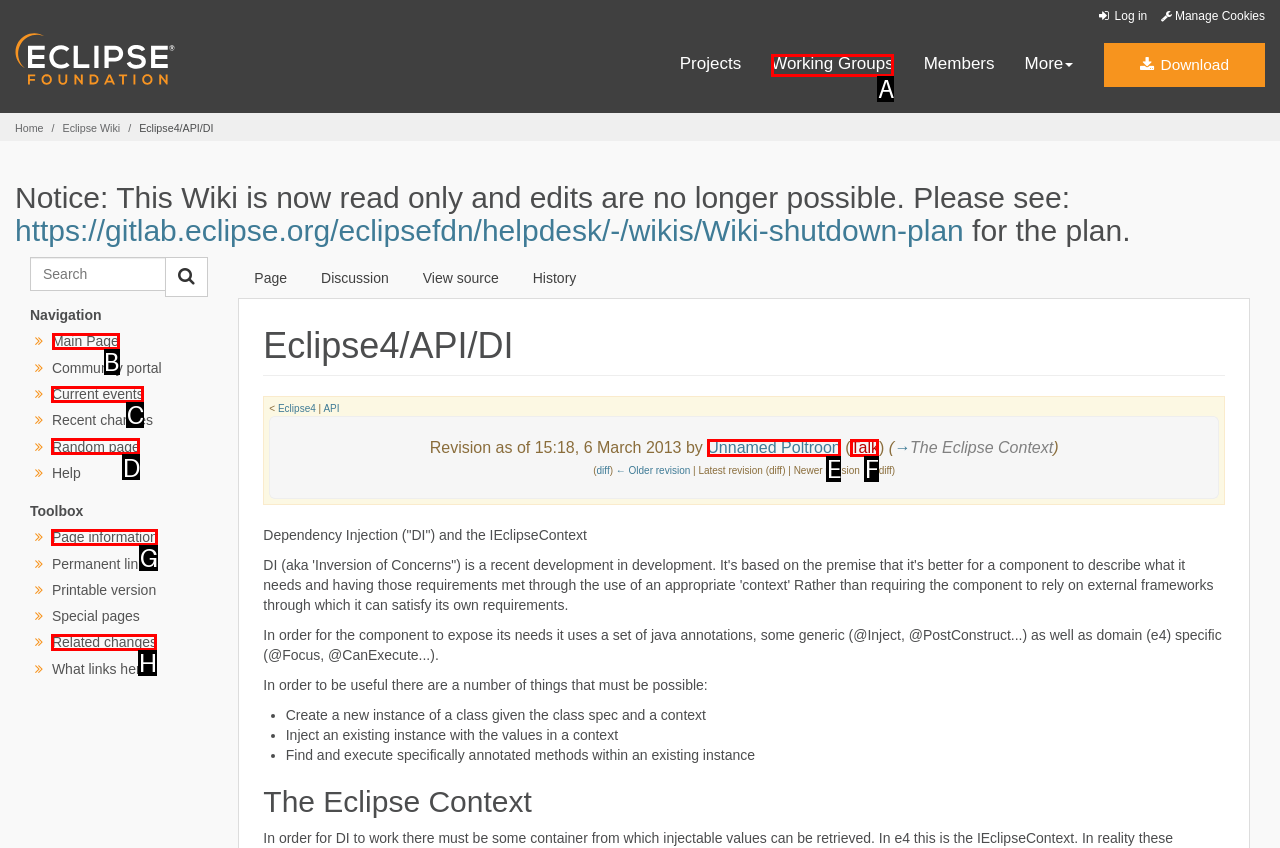Determine the appropriate lettered choice for the task: Go to the main page. Reply with the correct letter.

B